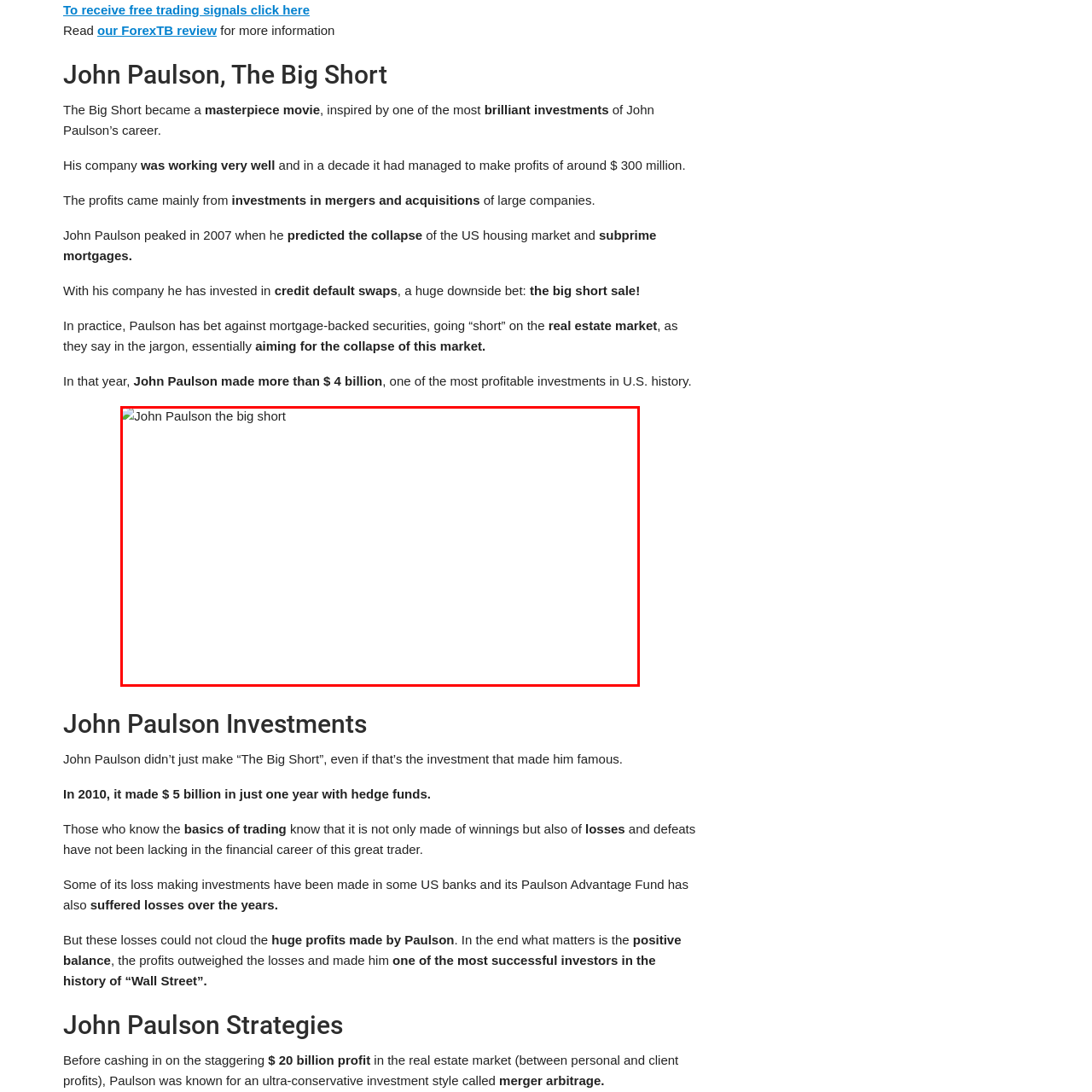Check the area bordered by the red box and provide a single word or phrase as the answer to the question: What is the 'big short'?

A strategy exemplifying market dynamics and risk management